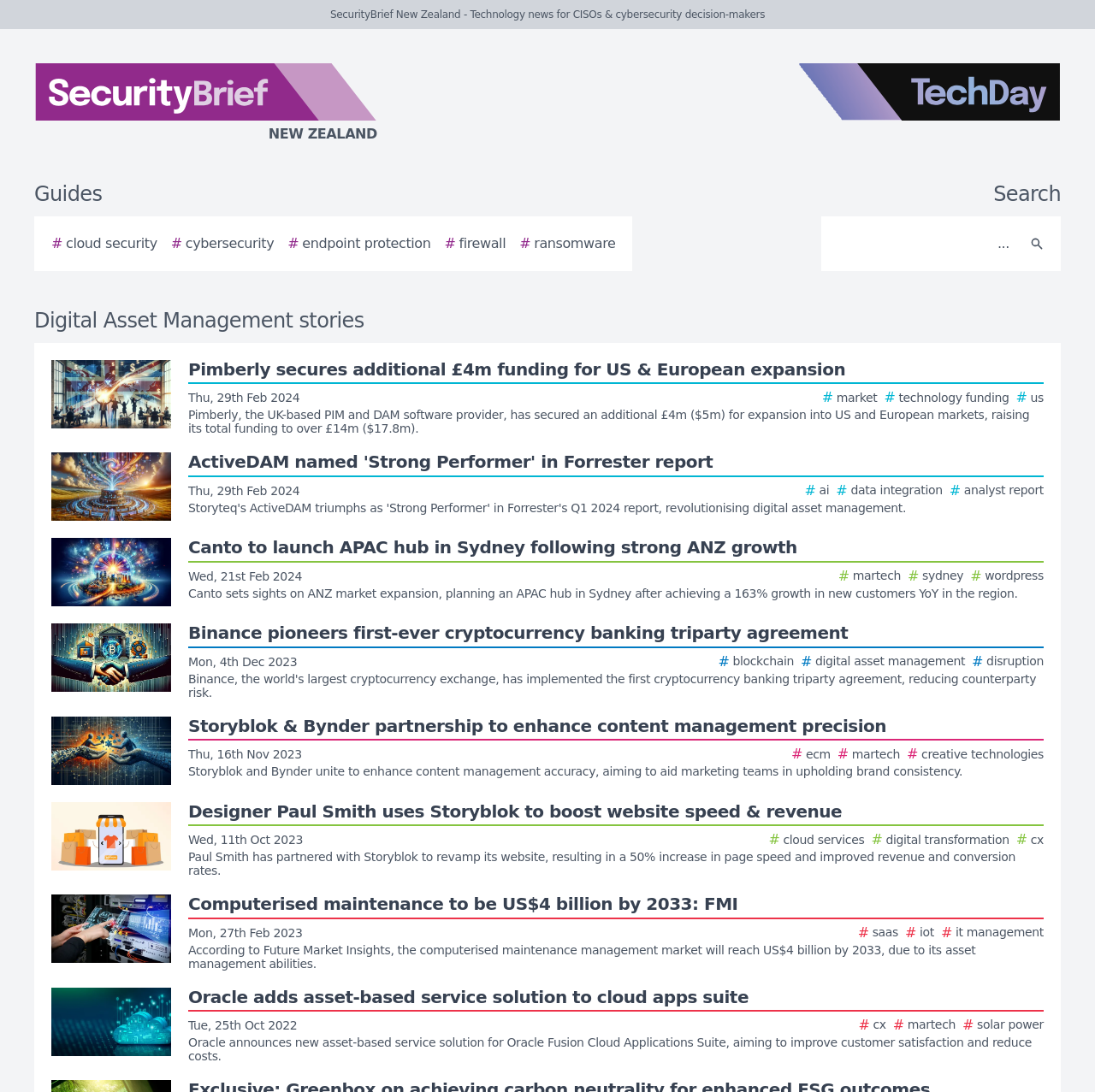Identify the bounding box coordinates of the clickable region to carry out the given instruction: "Explore the story about Binance pioneering cryptocurrency banking".

[0.047, 0.571, 0.953, 0.64]